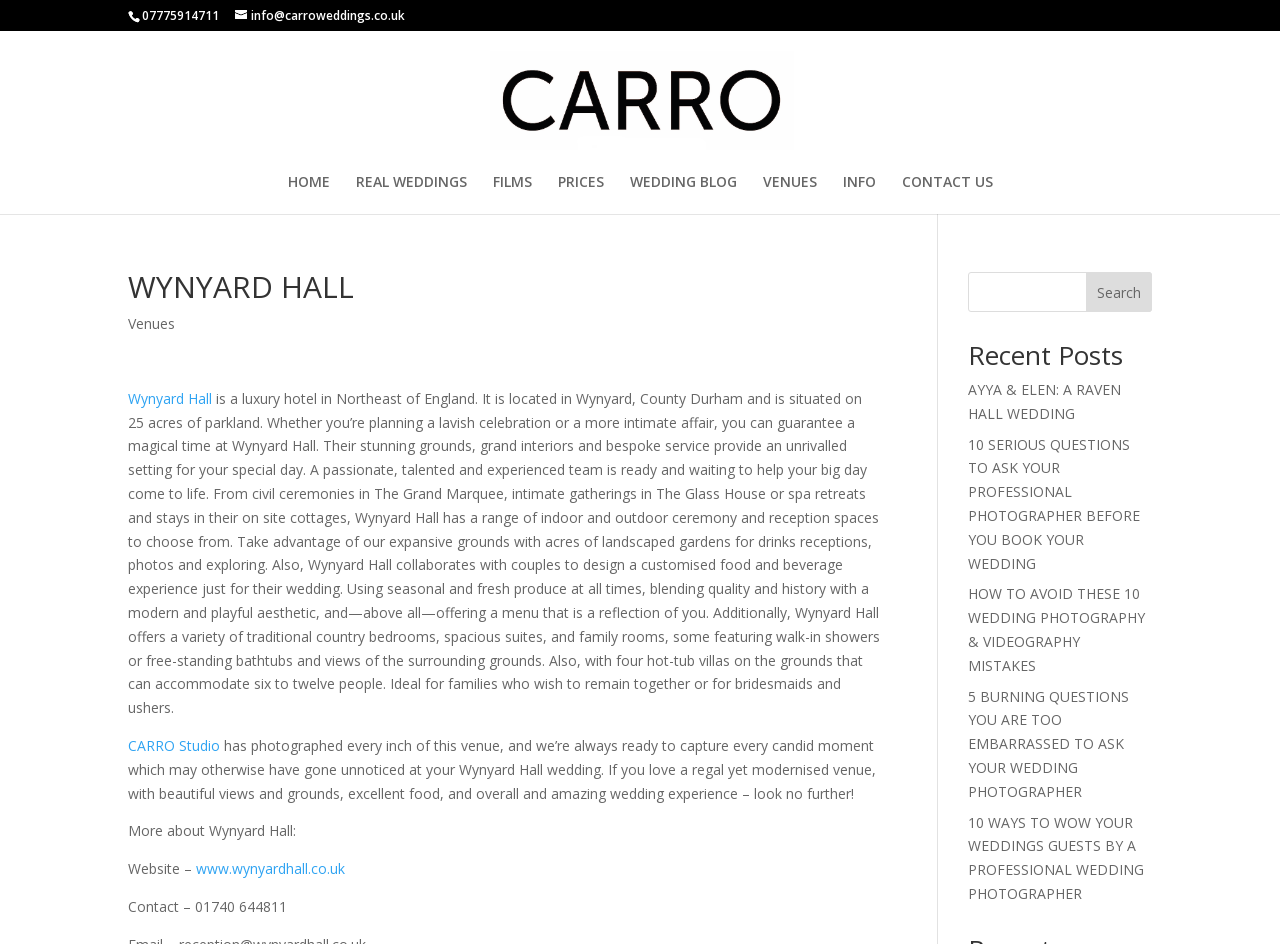Show me the bounding box coordinates of the clickable region to achieve the task as per the instruction: "Read about Wynyard Hall".

[0.1, 0.288, 0.689, 0.331]